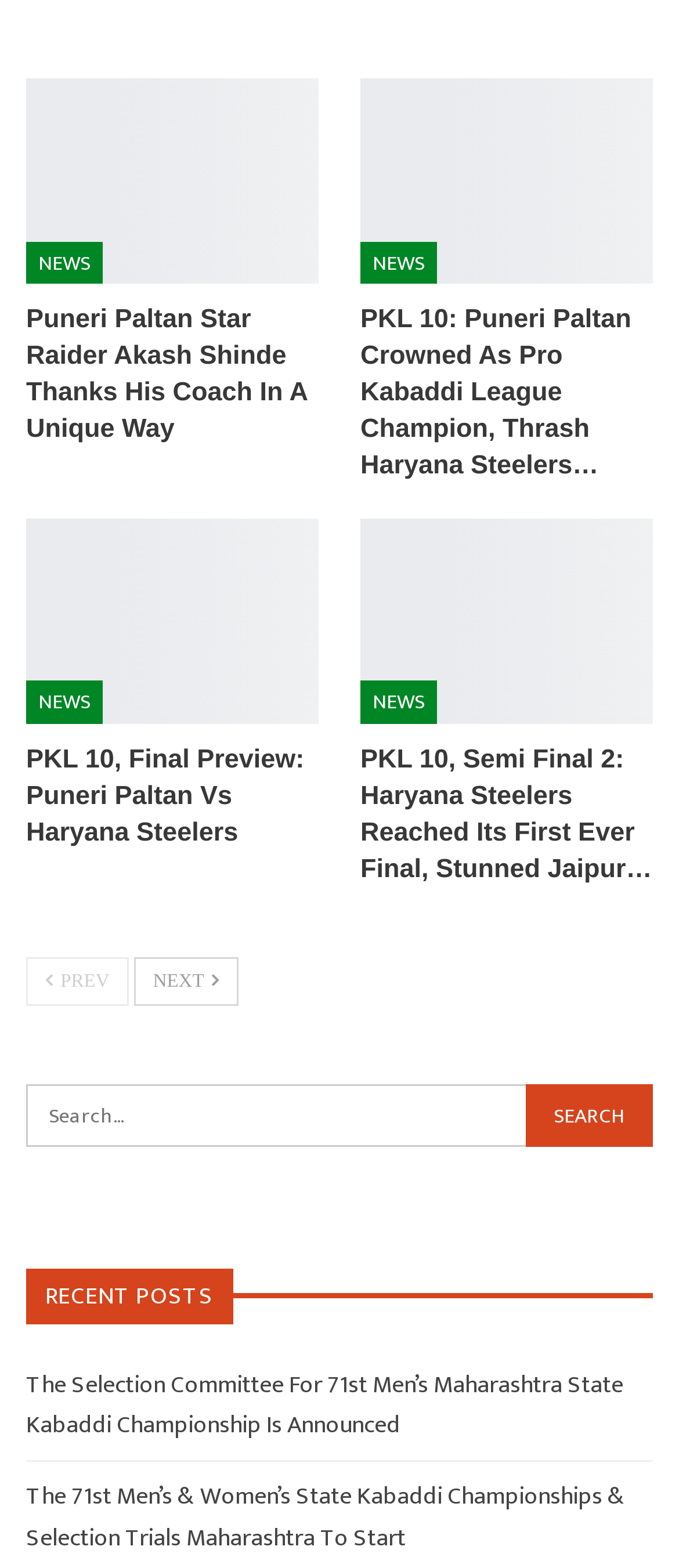Please find the bounding box coordinates of the element's region to be clicked to carry out this instruction: "click NEWS".

[0.038, 0.154, 0.151, 0.181]